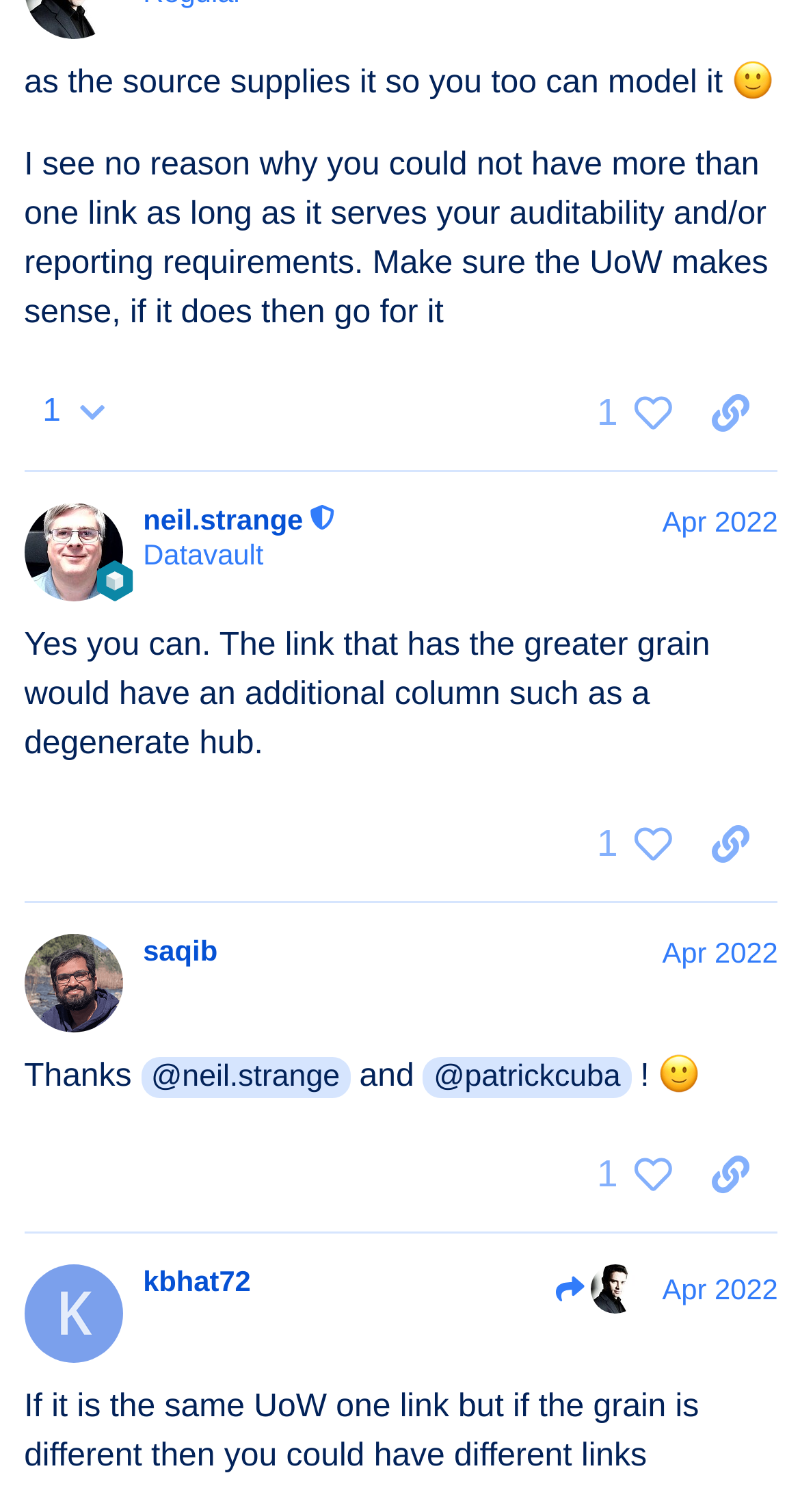How many replies does the first post have?
Please craft a detailed and exhaustive response to the question.

I found the number of replies by looking at the button element that contains the text 'This post has 1 reply'. The number of replies is 1.